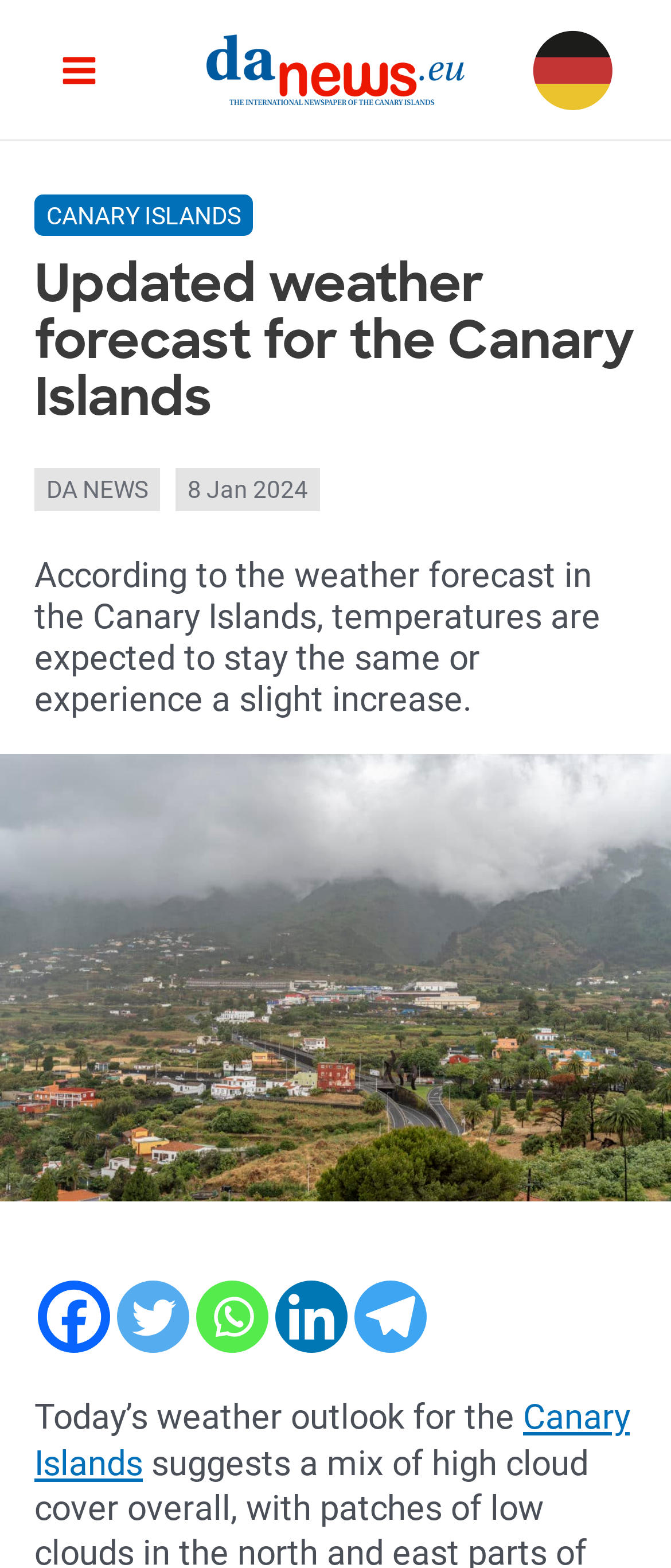Could you indicate the bounding box coordinates of the region to click in order to complete this instruction: "Check the post time".

None